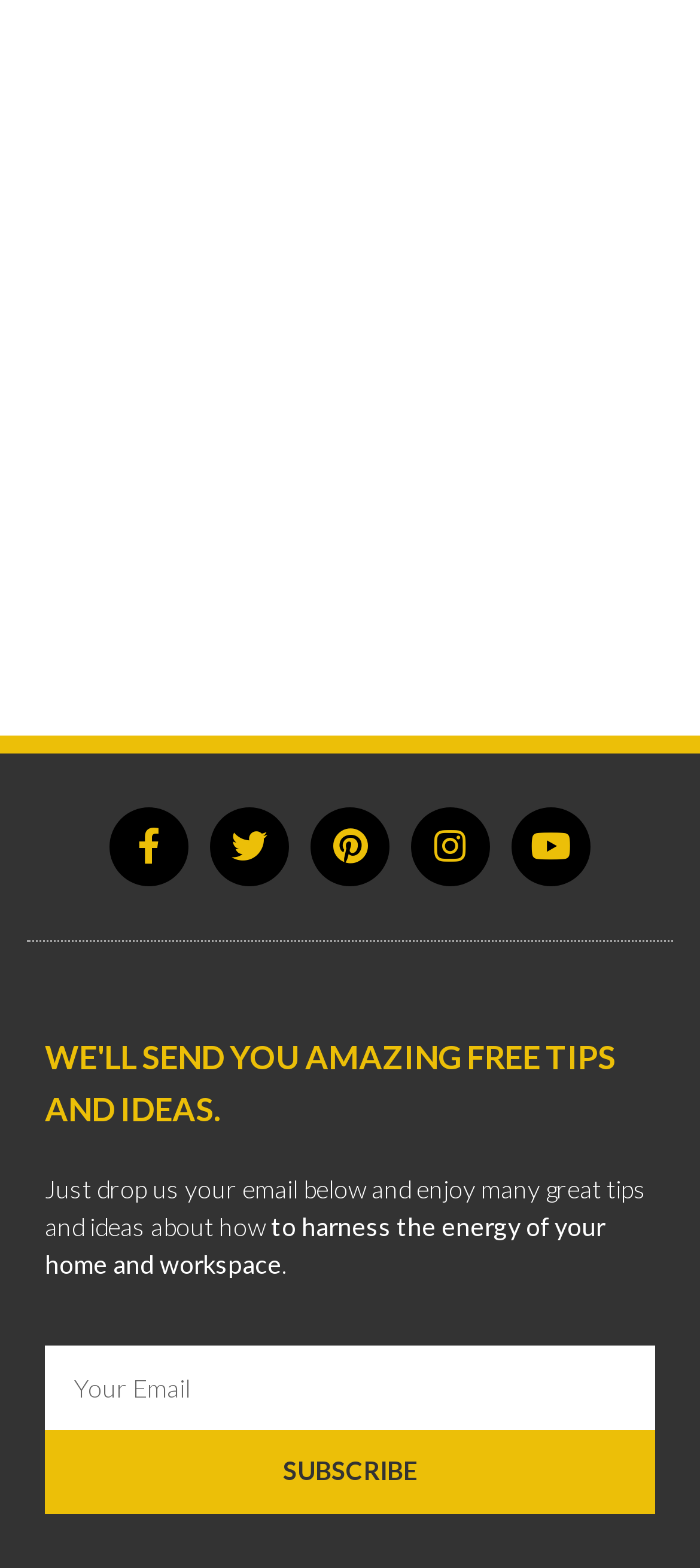Please analyze the image and provide a thorough answer to the question:
Is the email input field required?

The email input field has a 'required: True' attribute, which indicates that it is a required field and must be filled in before submitting the form.